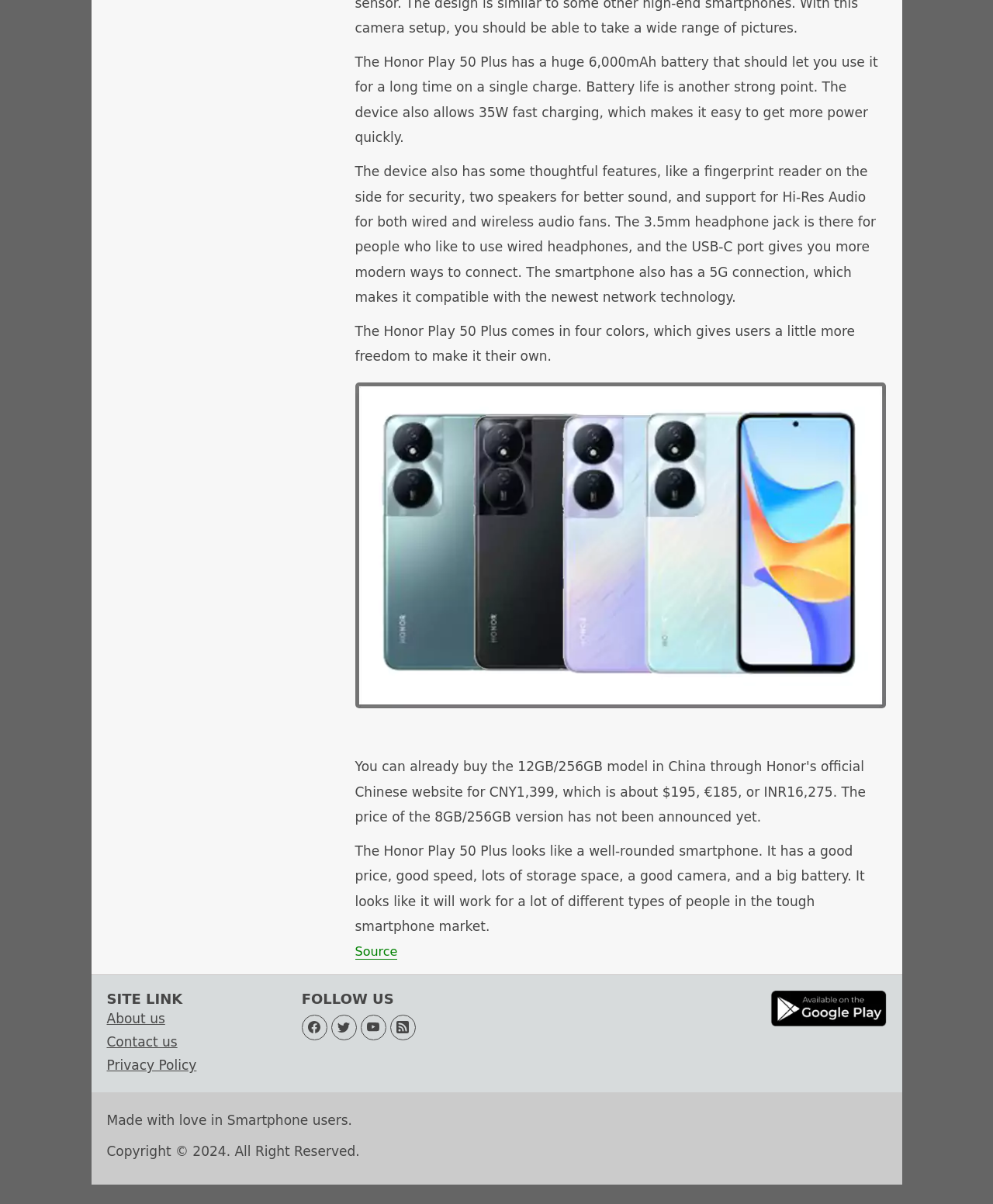What is the purpose of the fingerprint reader on the side of the device?
Based on the screenshot, provide a one-word or short-phrase response.

security